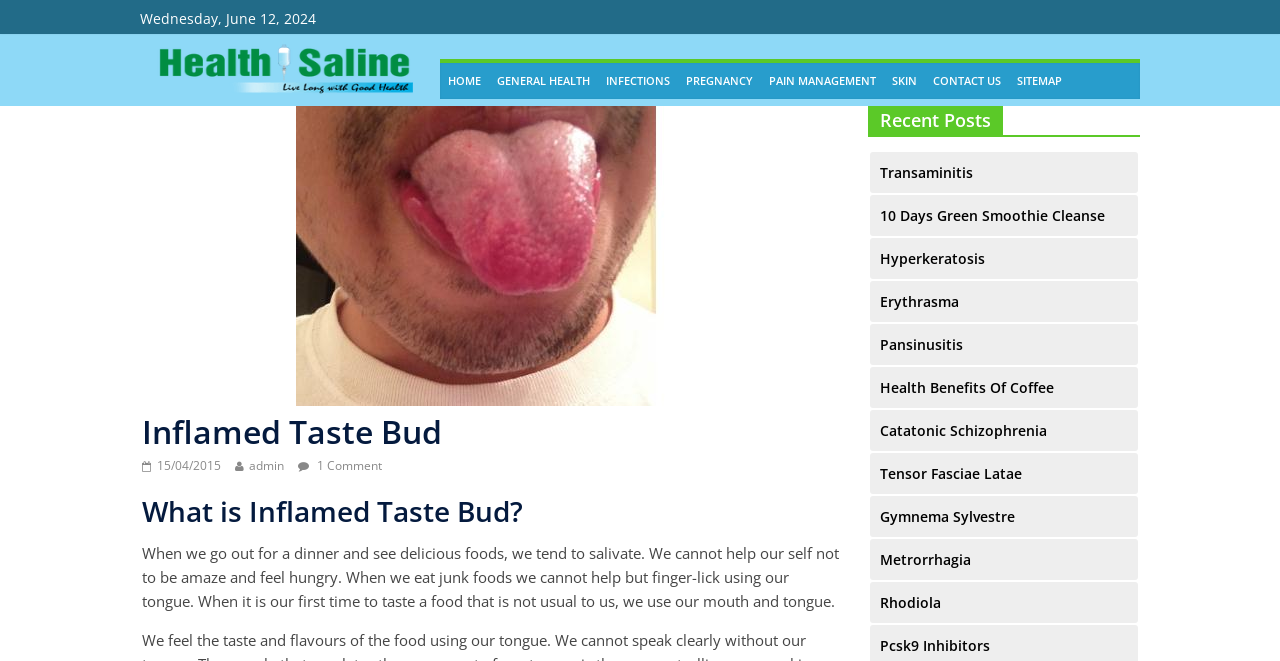Specify the bounding box coordinates (top-left x, top-left y, bottom-right x, bottom-right y) of the UI element in the screenshot that matches this description: Home

[0.344, 0.096, 0.382, 0.15]